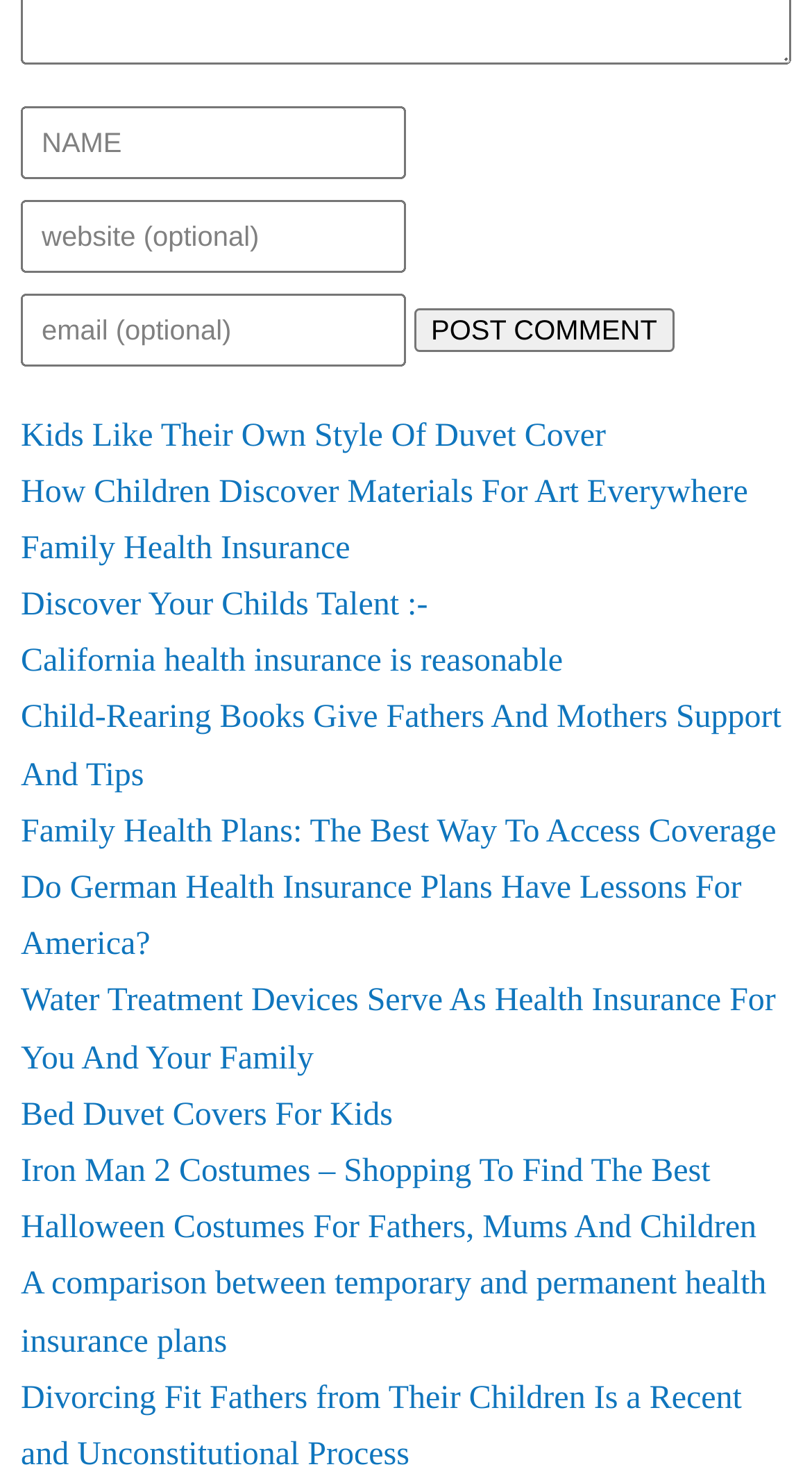Determine the bounding box coordinates for the clickable element required to fulfill the instruction: "Read about Kids Like Their Own Style Of Duvet Cover". Provide the coordinates as four float numbers between 0 and 1, i.e., [left, top, right, bottom].

[0.026, 0.278, 0.974, 0.316]